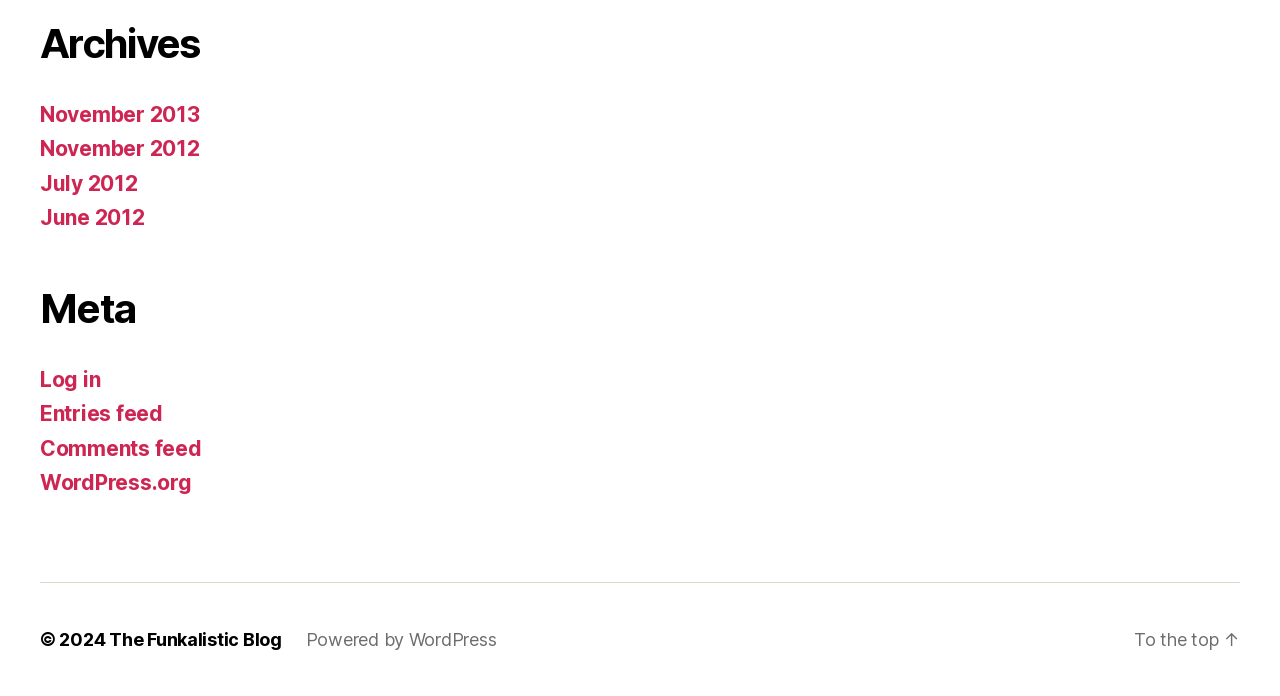Predict the bounding box of the UI element based on the description: "The Funkalistic Blog". The coordinates should be four float numbers between 0 and 1, formatted as [left, top, right, bottom].

[0.085, 0.903, 0.22, 0.934]